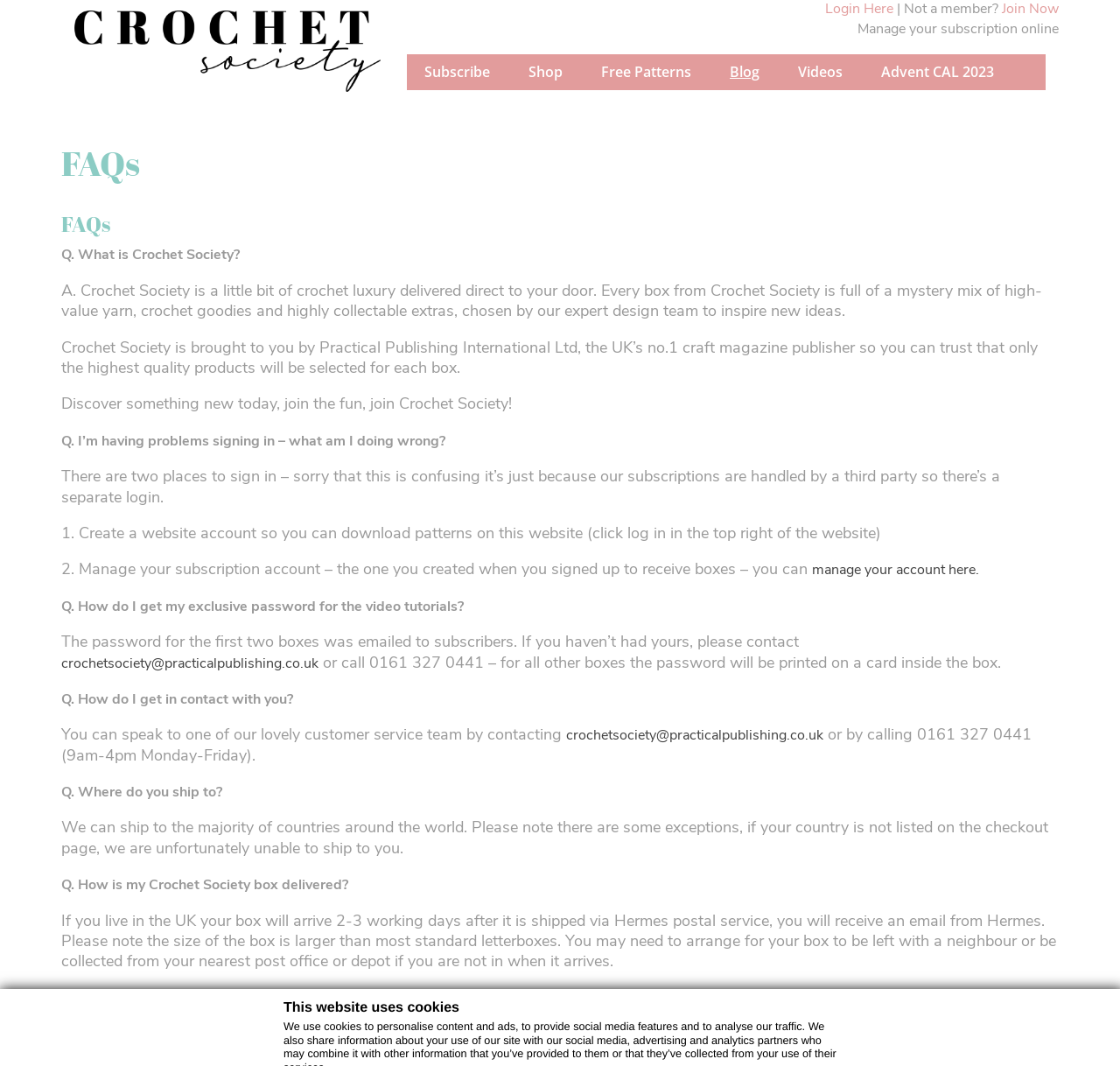Locate the bounding box coordinates of the element you need to click to accomplish the task described by this instruction: "Click on Manage your subscription online".

[0.766, 0.019, 0.945, 0.036]